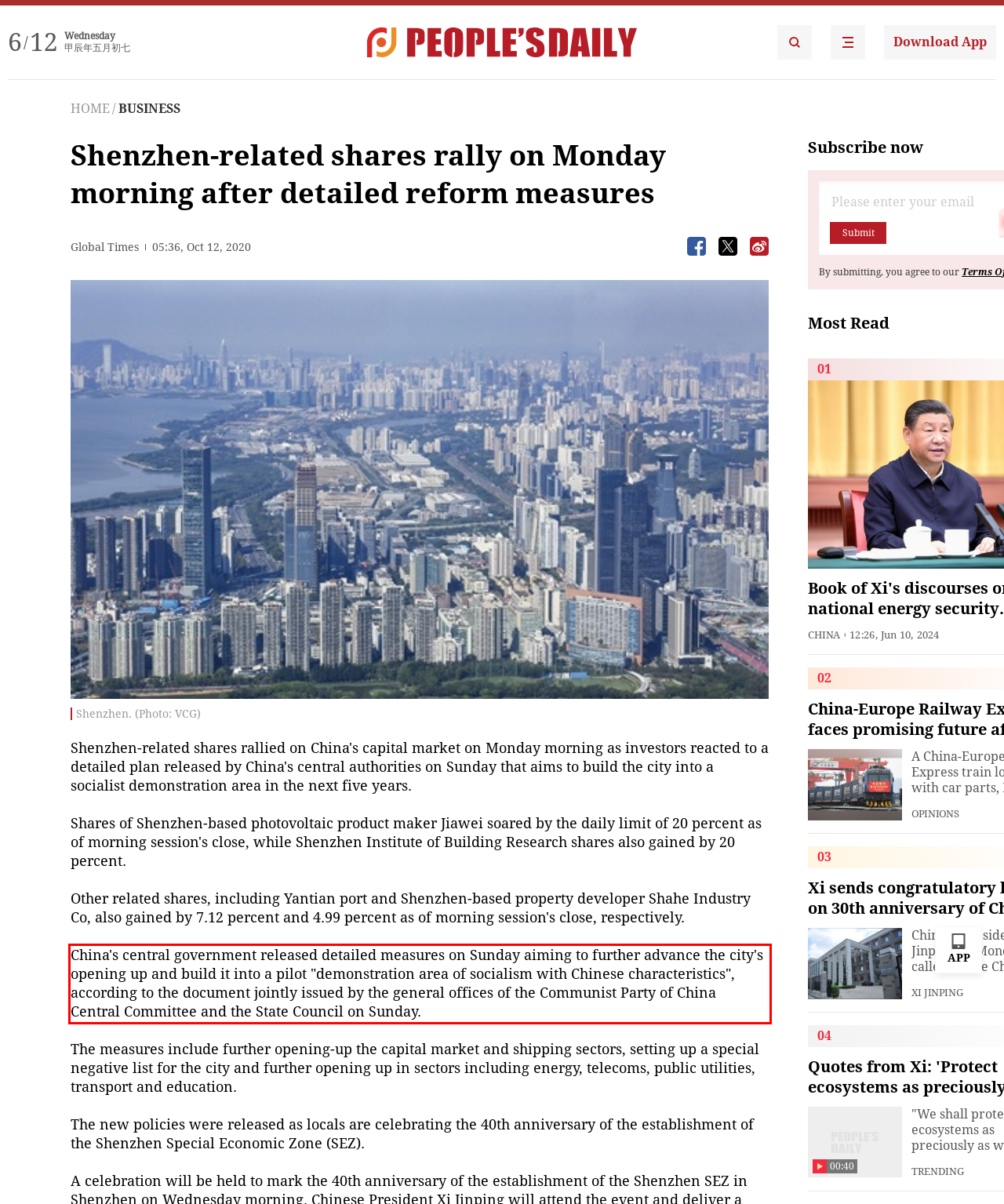You have a screenshot of a webpage with a UI element highlighted by a red bounding box. Use OCR to obtain the text within this highlighted area.

China's central government released detailed measures on Sunday aiming to further advance the city's opening up and build it into a pilot "demonstration area of socialism with Chinese characteristics", according to the document jointly issued by the general offices of the Communist Party of China Central Committee and the State Council on Sunday.